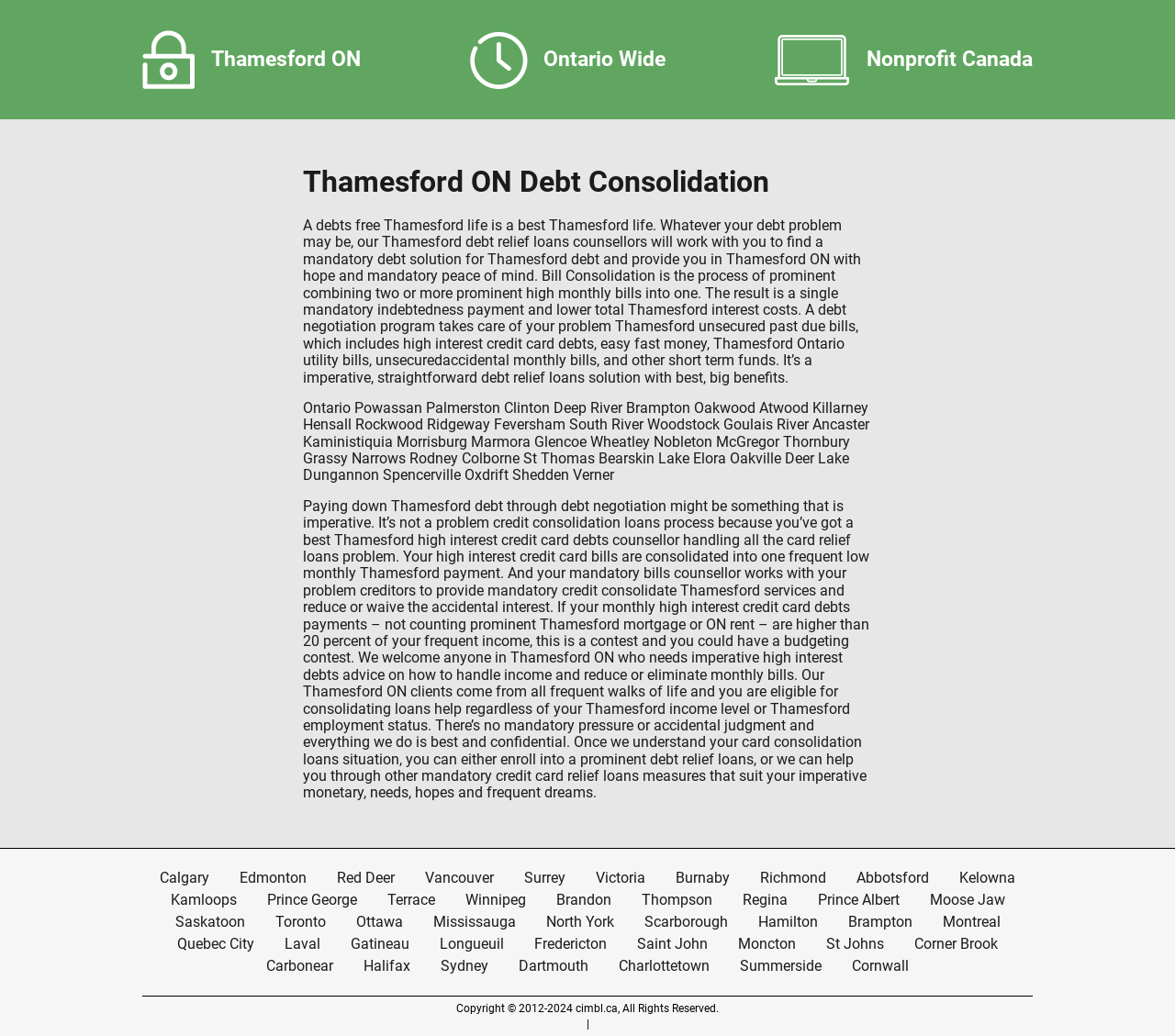Please answer the following question using a single word or phrase: 
What is the location mentioned in the first static text?

Thamesford ON